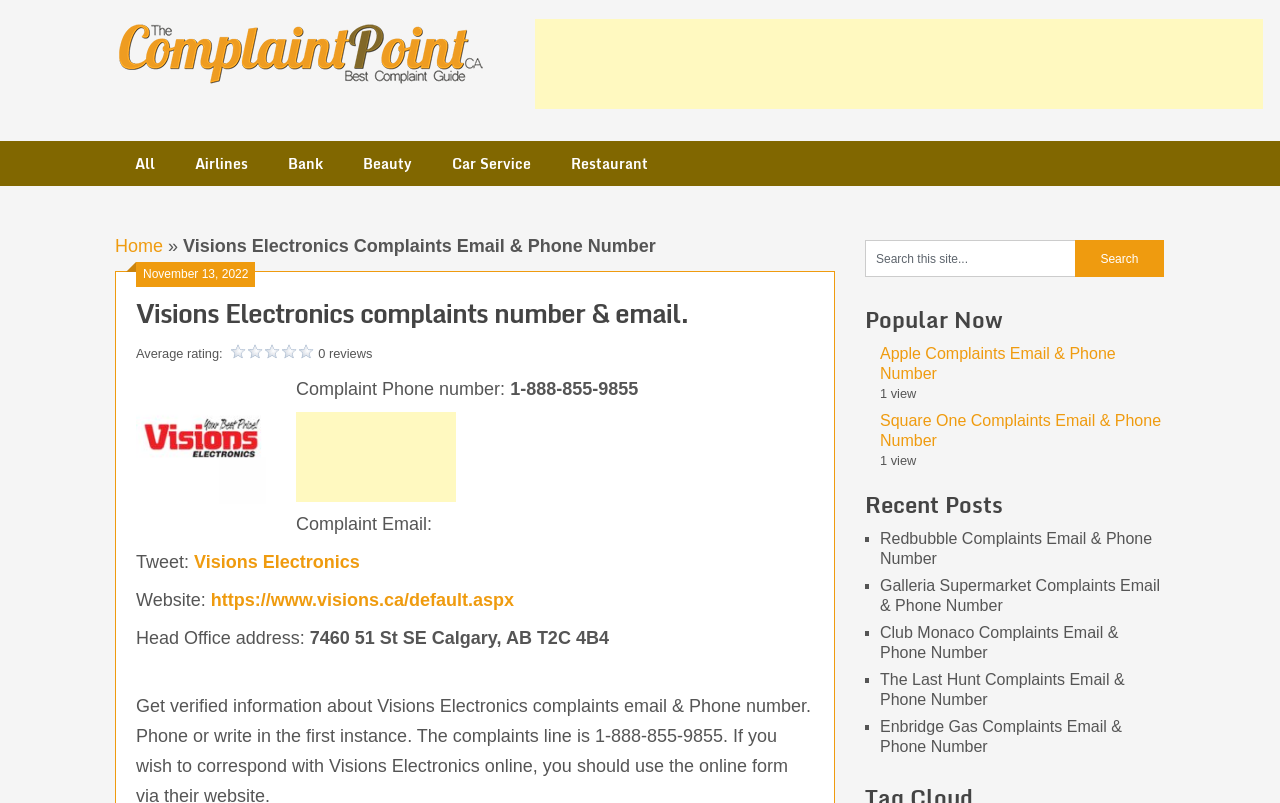What is the head office address of Visions Electronics? Look at the image and give a one-word or short phrase answer.

7460 51 St SE Calgary, AB T2C 4B4